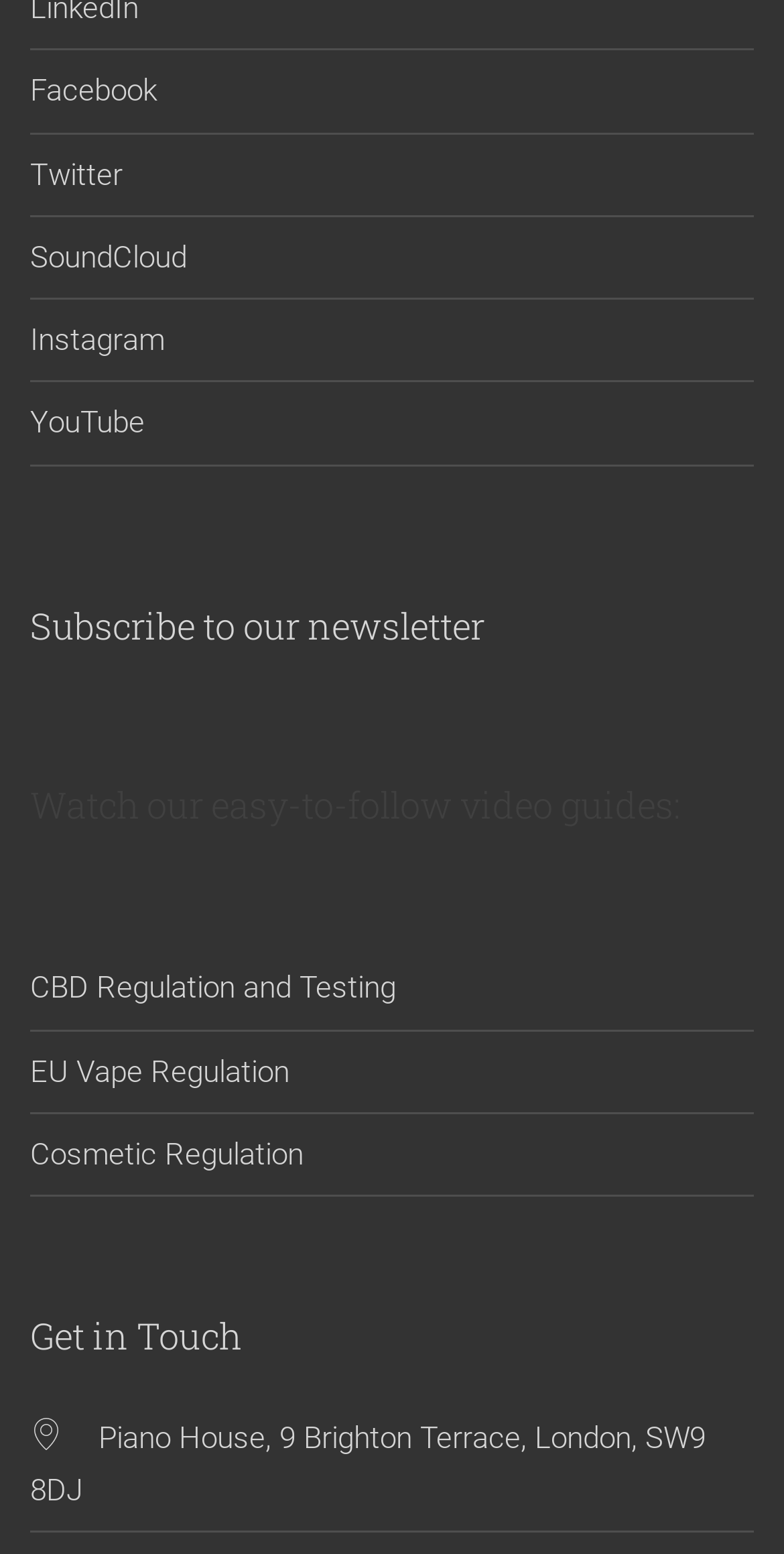Find the bounding box coordinates of the area to click in order to follow the instruction: "Watch the video guide on CBD Regulation and Testing".

[0.038, 0.619, 0.505, 0.653]